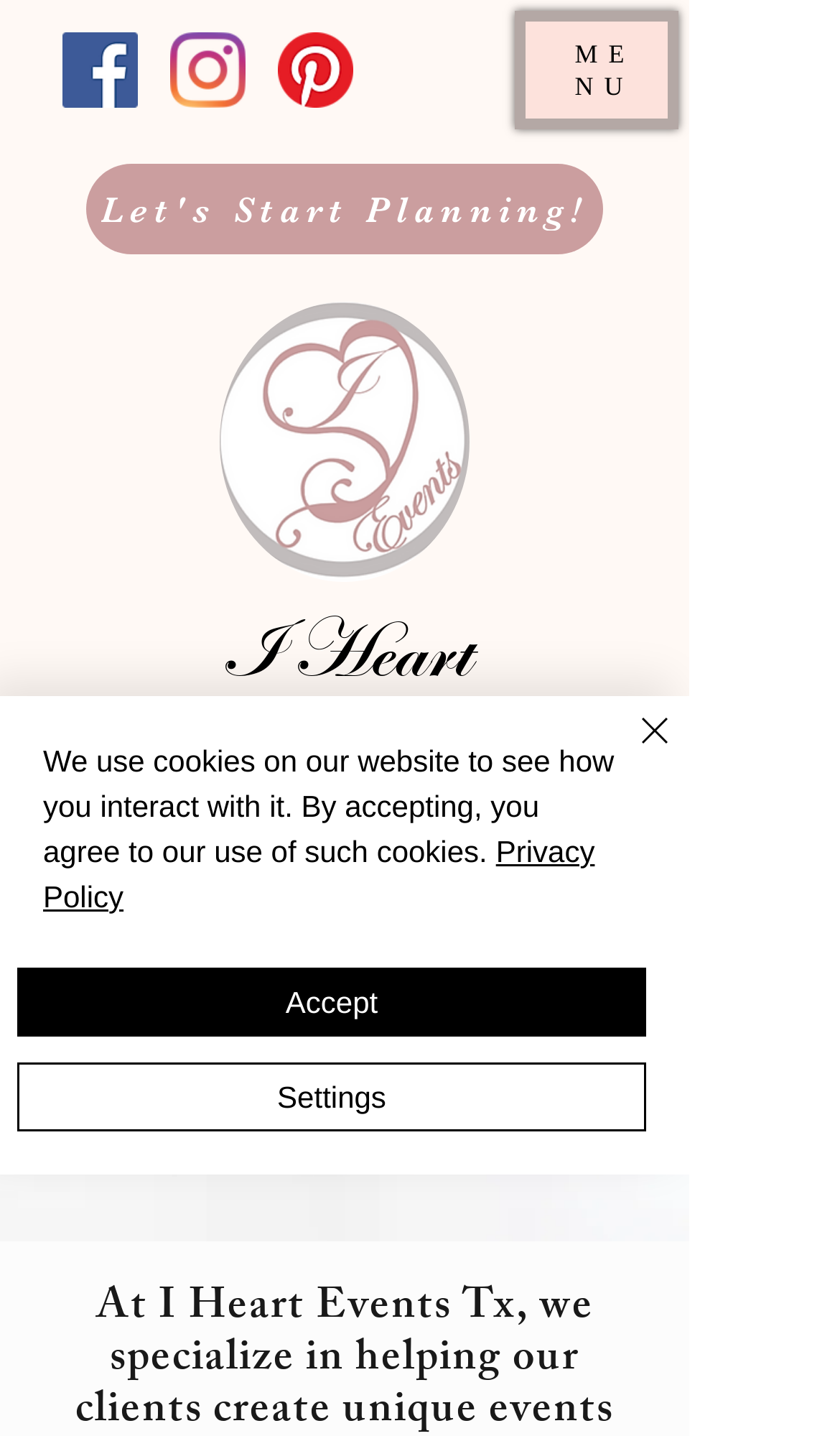Using the information from the screenshot, answer the following question thoroughly:
What type of events does the company specialize in?

The company specializes in planning and styling parties, as evident from the images and links on the webpage, including a link to 'North texas party planner decorations rental' and an image of a party with balloons and children.